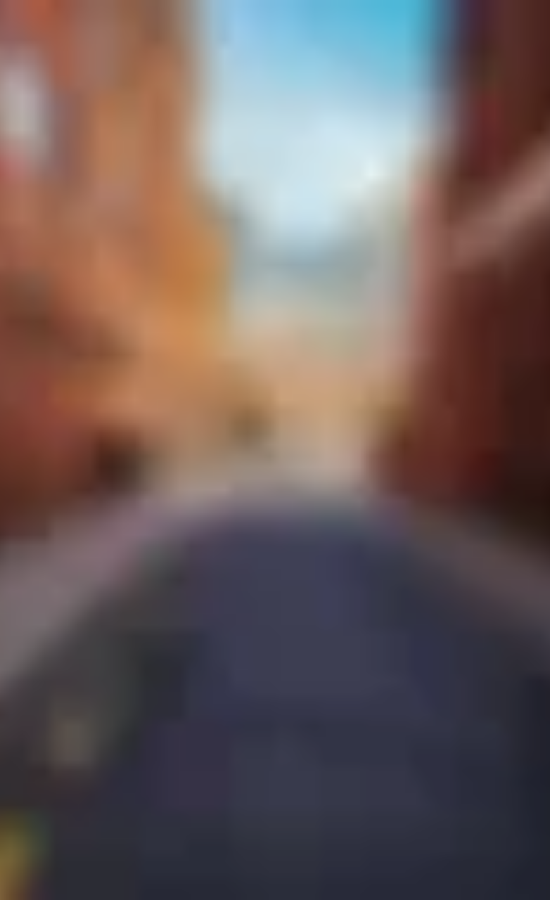Offer a detailed explanation of the image and its components.

The image titled "Empty Streets" captures a serene, narrow pathway flanked by towering, earthy-toned buildings, possibly indicating an industrial zone or a quiet city street. The perspective draws the viewer's eye towards a distant horizon, where the sky meets the landscape, blending hues of blue and light oranges. The ground is paved, likely indicating a well-maintained area, and the absence of people or vehicles adds to the tranquility, evoking a sense of calm and solitude in an otherwise bustling environment. This image serves as a striking visual testament to the potential of industrial property spaces, inviting viewers to imagine possibilities for selling, letting, or leasing such properties.